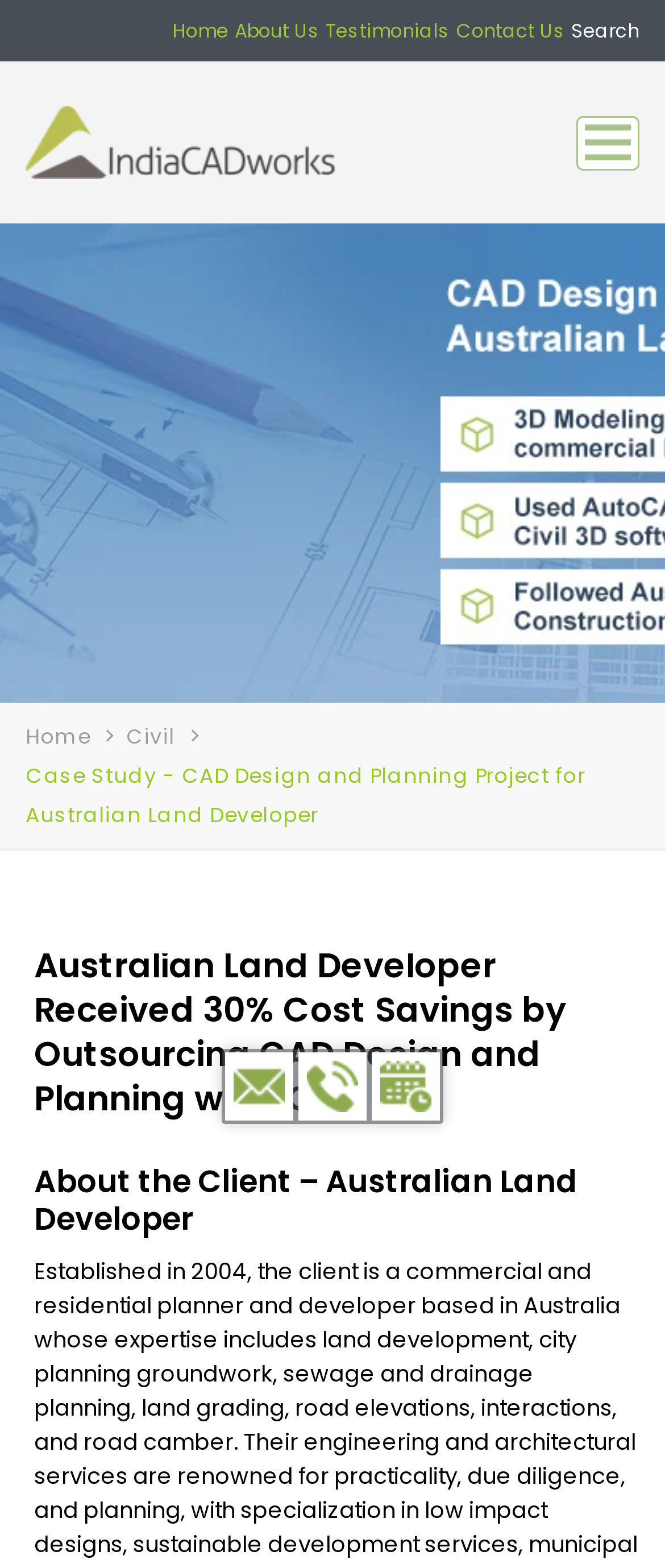How many navigation links are at the top of the webpage?
Give a single word or phrase answer based on the content of the image.

4